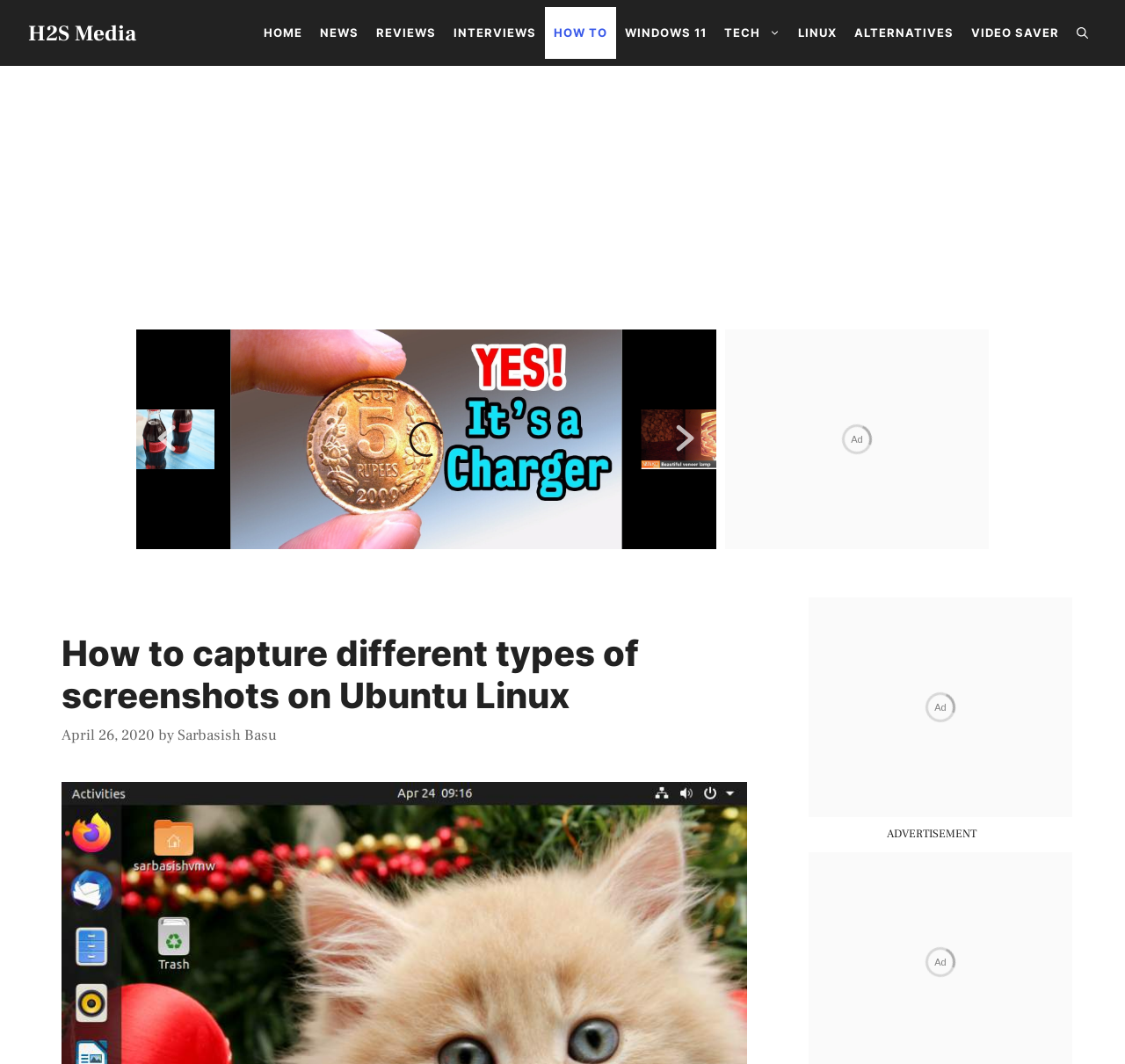Determine the main heading of the webpage and generate its text.

How to capture different types of screenshots on Ubuntu Linux